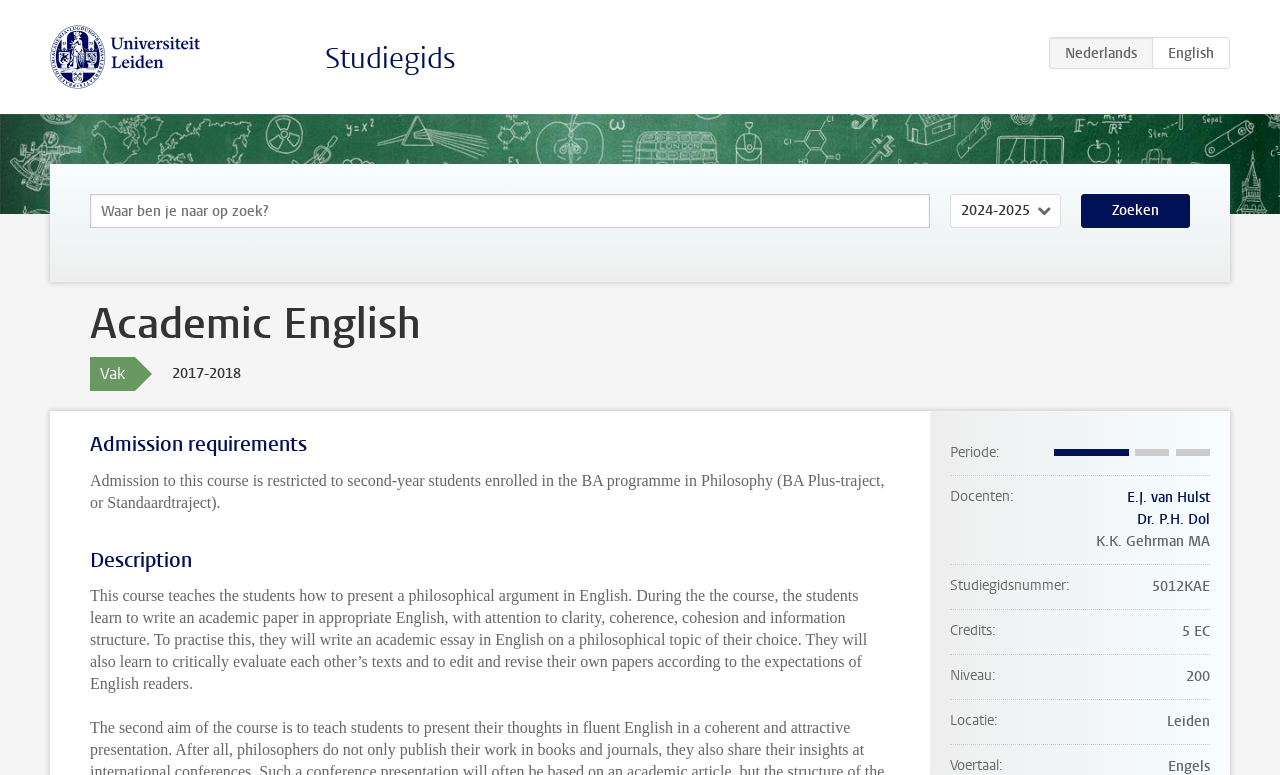What is the academic year of the course?
Based on the image, answer the question with a single word or brief phrase.

2017-2018